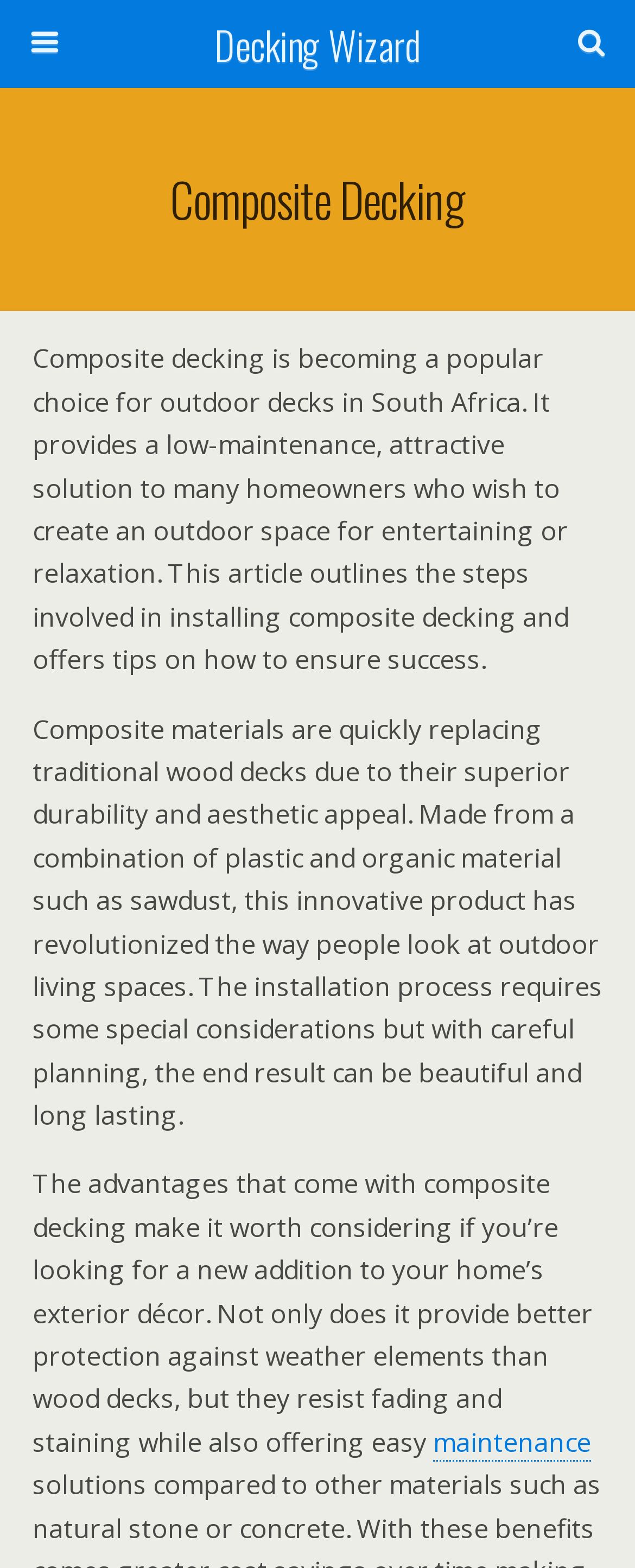Find the coordinates for the bounding box of the element with this description: "maintenance".

[0.682, 0.908, 0.931, 0.932]